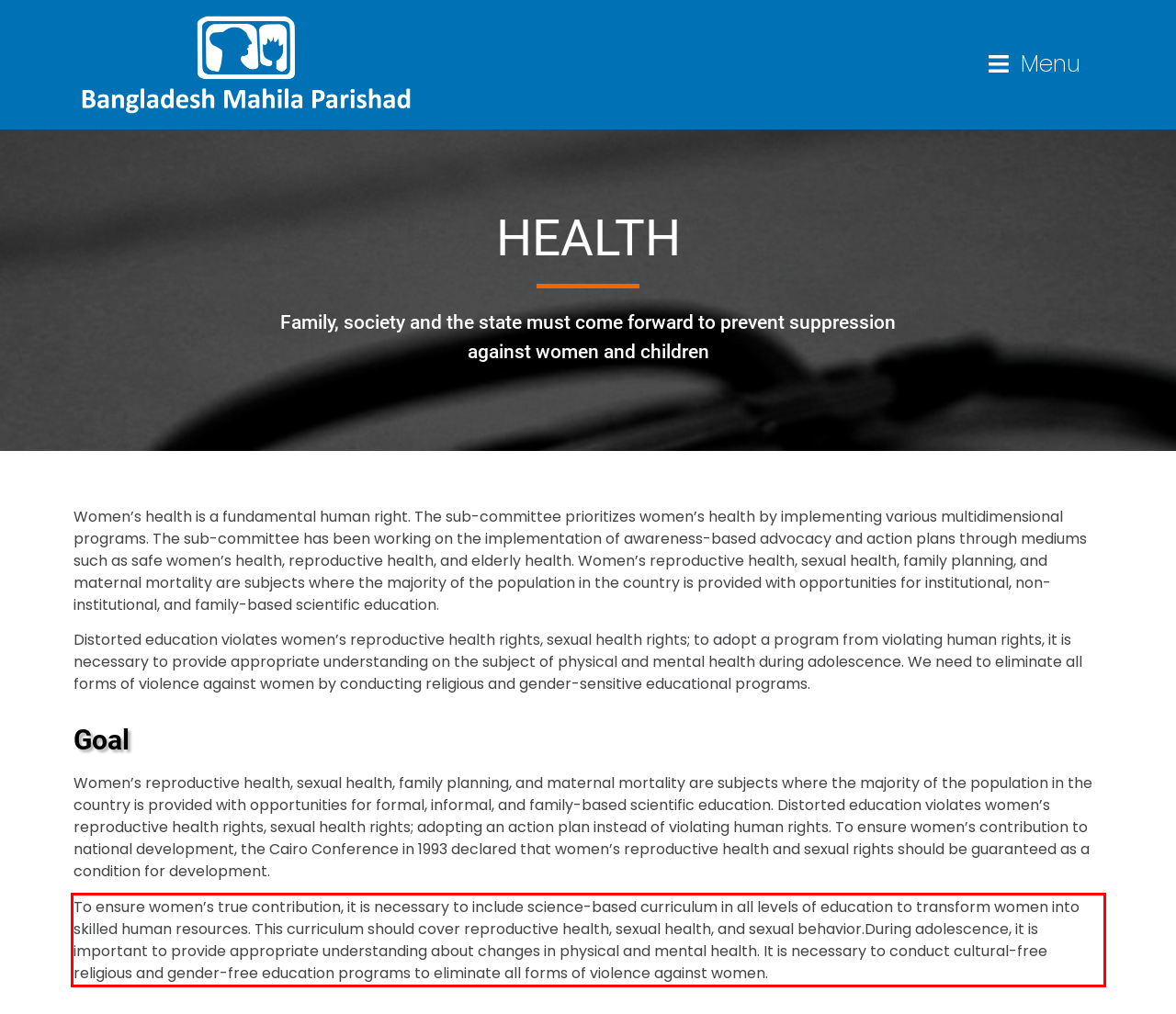Examine the webpage screenshot, find the red bounding box, and extract the text content within this marked area.

To ensure women’s true contribution, it is necessary to include science-based curriculum in all levels of education to transform women into skilled human resources. This curriculum should cover reproductive health, sexual health, and sexual behavior.During adolescence, it is important to provide appropriate understanding about changes in physical and mental health. It is necessary to conduct cultural-free religious and gender-free education programs to eliminate all forms of violence against women.